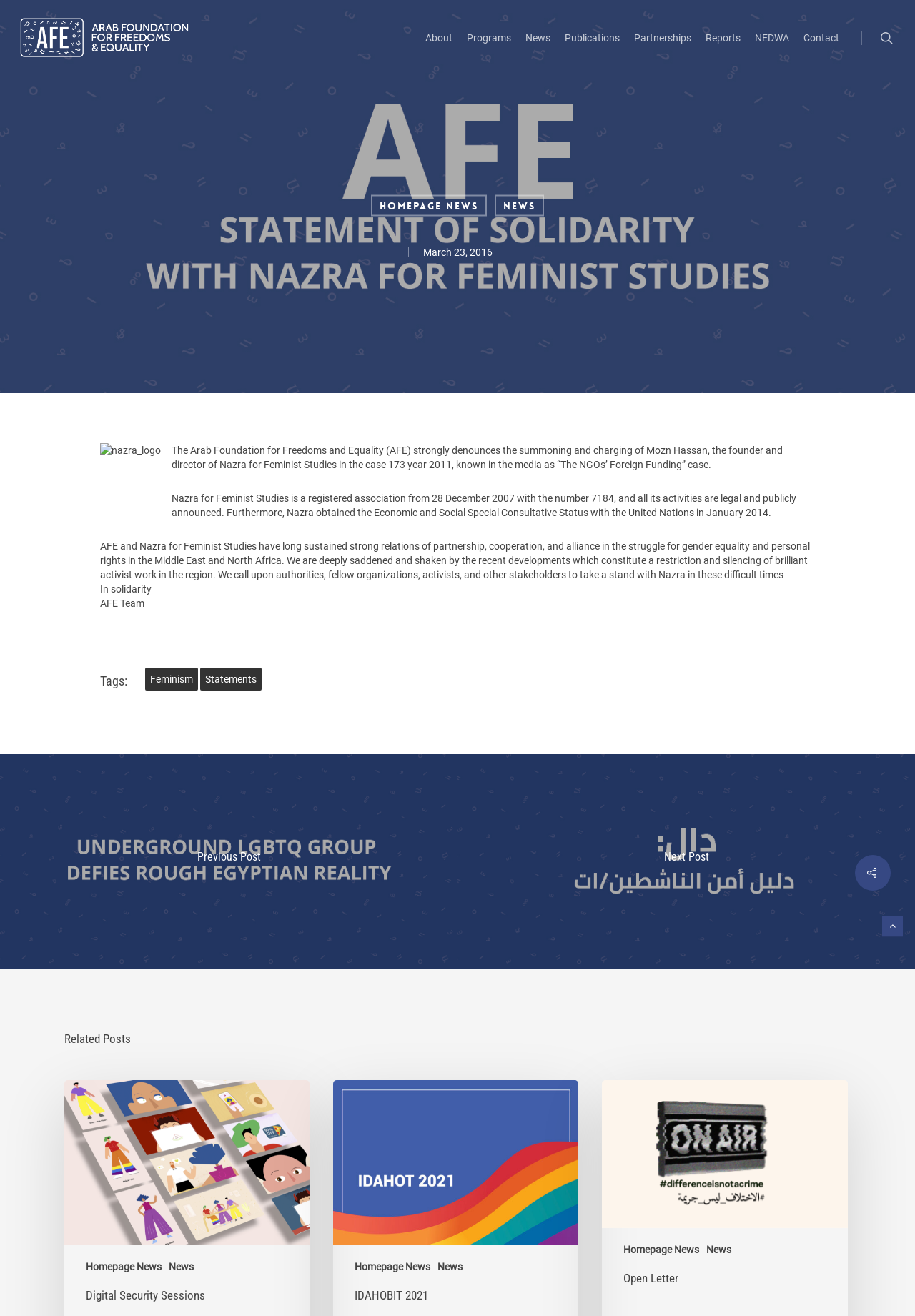Can you find the bounding box coordinates for the element to click on to achieve the instruction: "Read about Product Validation Workshop"?

None